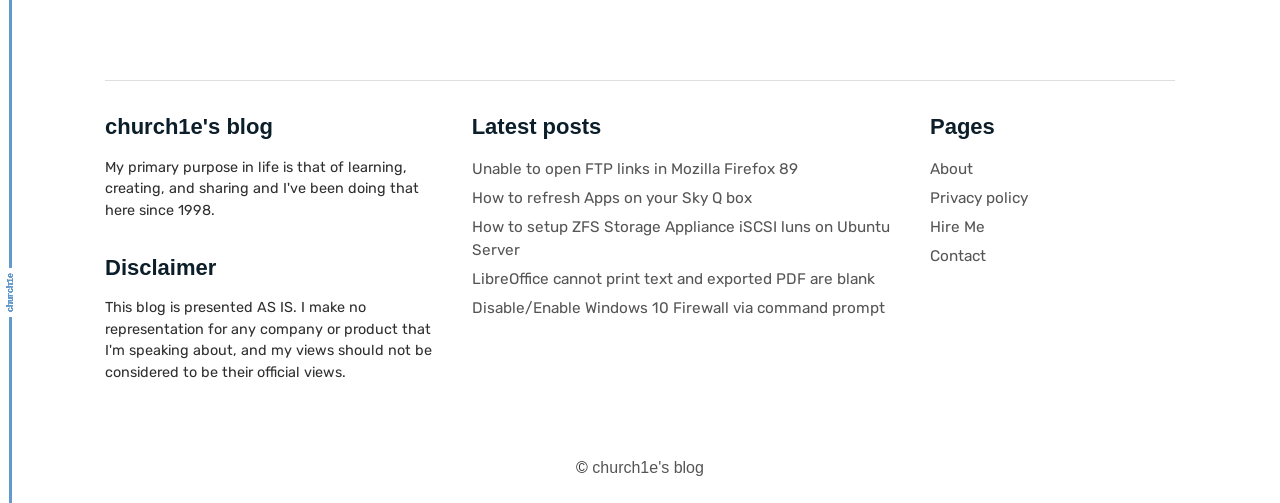Please determine the bounding box coordinates of the clickable area required to carry out the following instruction: "Contact the author". The coordinates must be four float numbers between 0 and 1, represented as [left, top, right, bottom].

[0.727, 0.491, 0.77, 0.526]